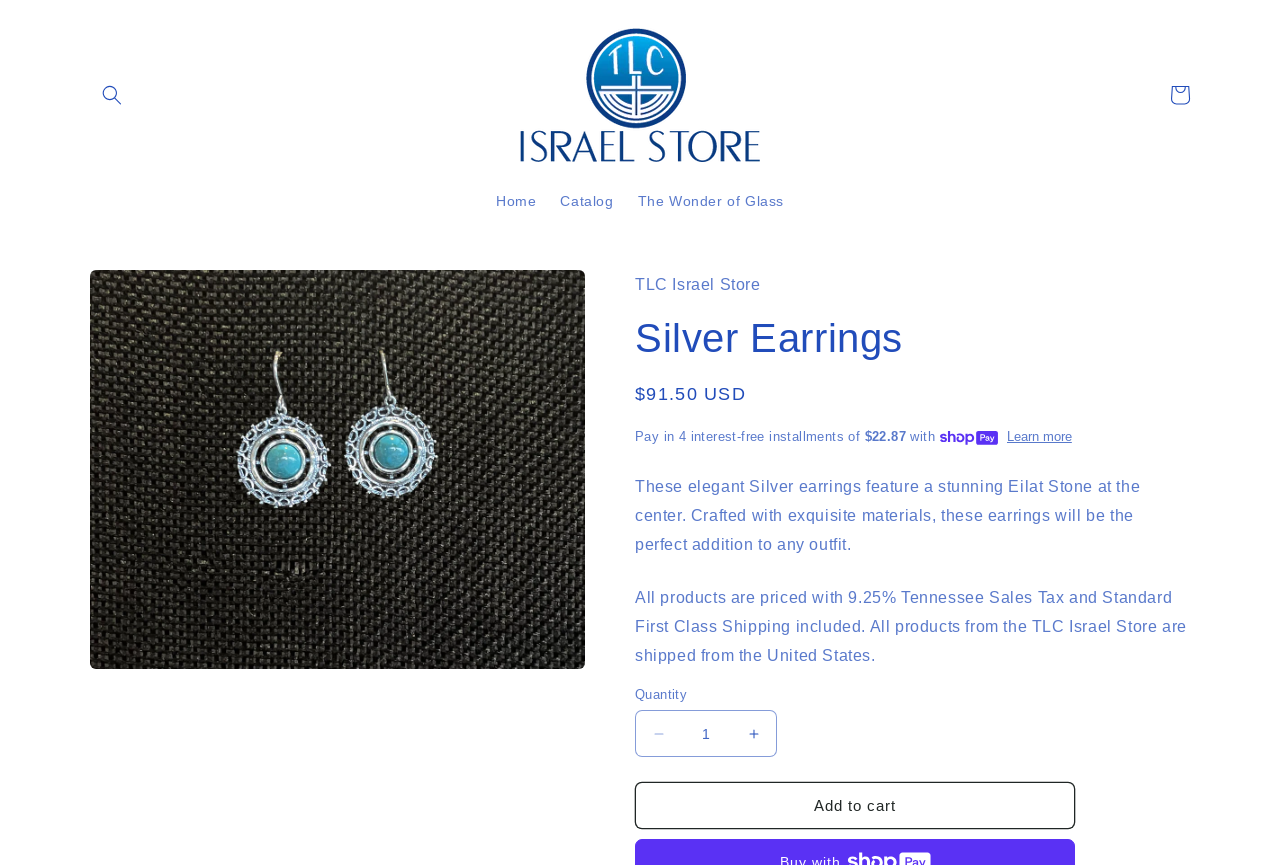Pinpoint the bounding box coordinates of the element you need to click to execute the following instruction: "Search for products". The bounding box should be represented by four float numbers between 0 and 1, in the format [left, top, right, bottom].

[0.07, 0.084, 0.105, 0.135]